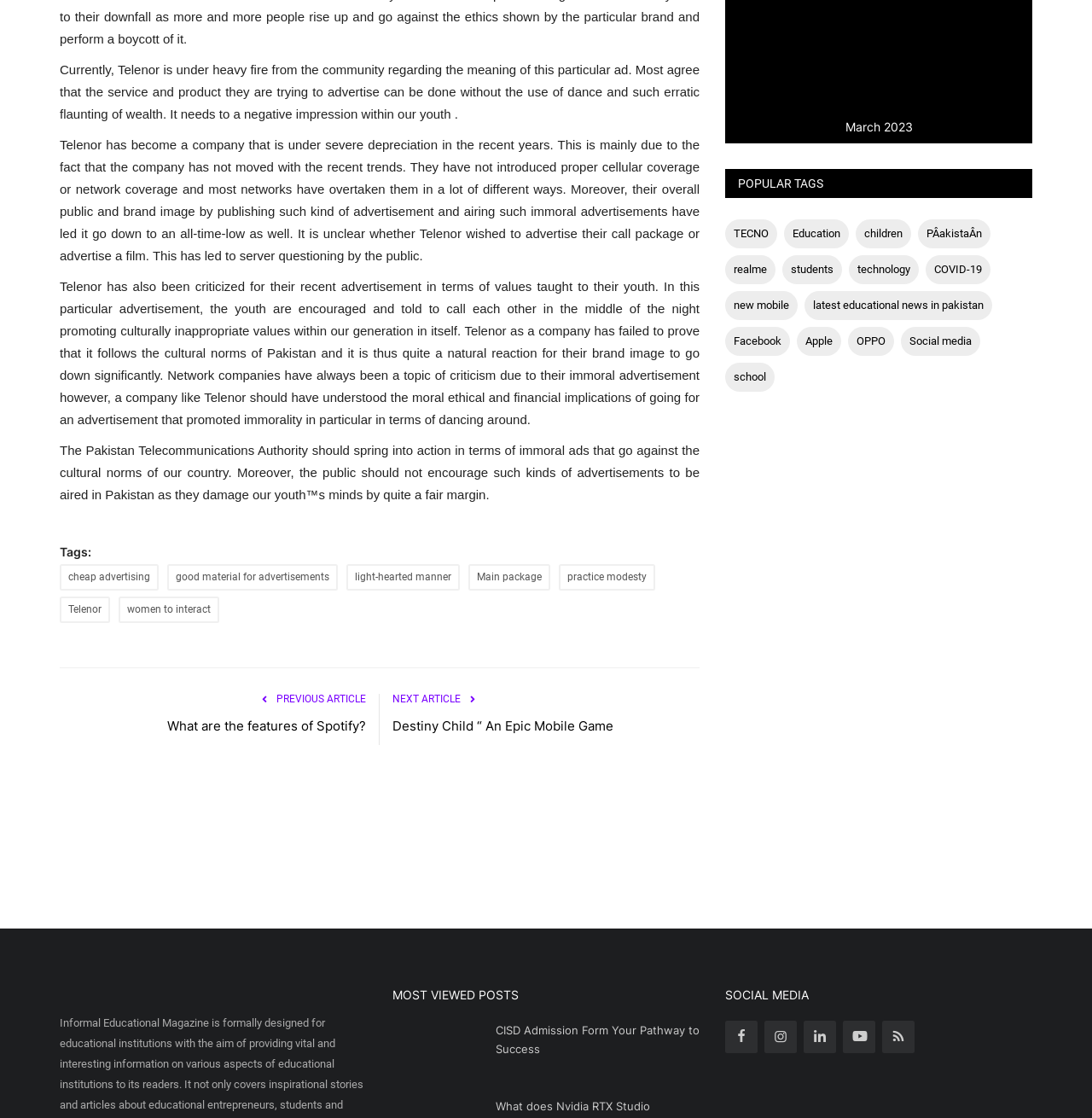How many social media platforms are listed in the 'SOCIAL MEDIA' section?
Using the information from the image, answer the question thoroughly.

The 'SOCIAL MEDIA' section lists 5 social media platforms, namely 'facebook', 'instagram', 'linkedin', 'youtube', and 'rss'.